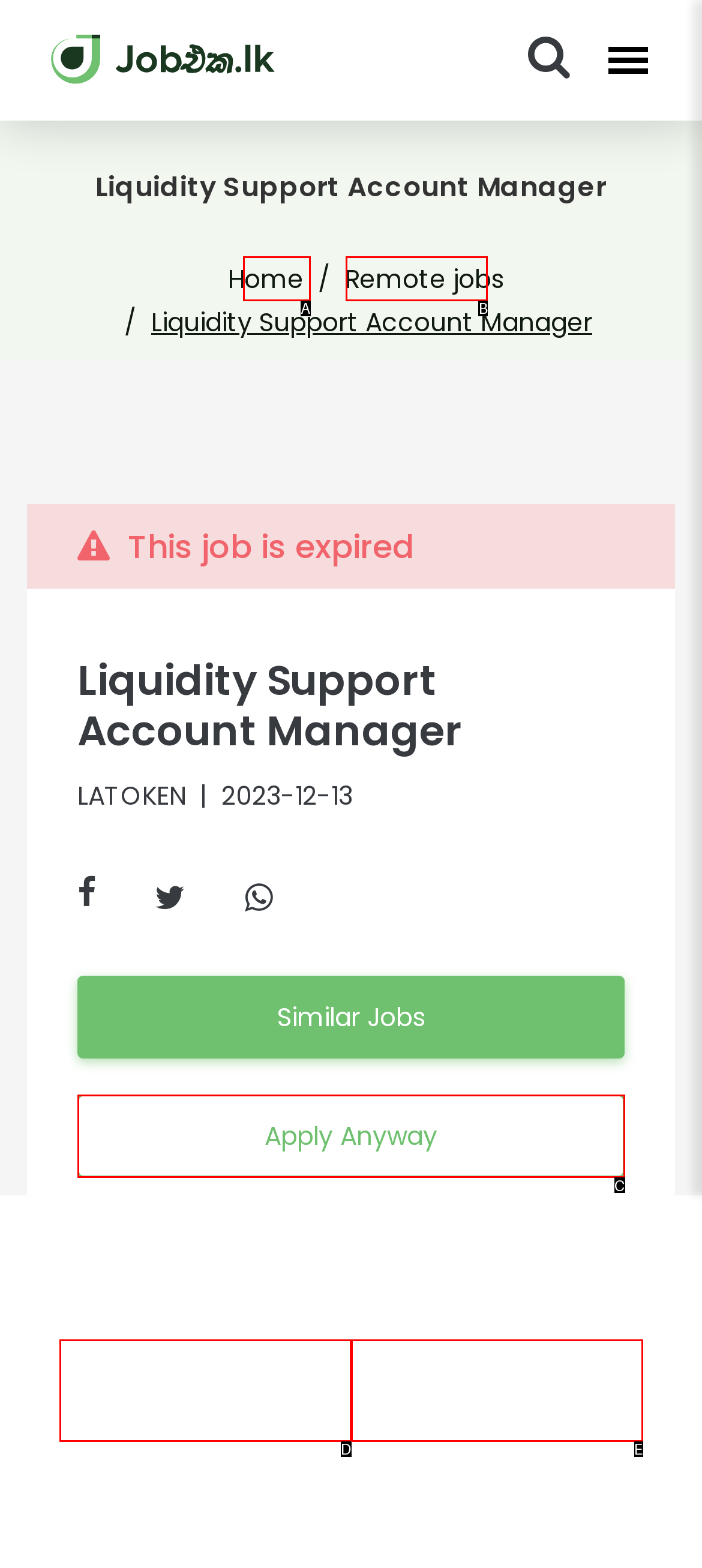Choose the HTML element that corresponds to the description: Home
Provide the answer by selecting the letter from the given choices.

None